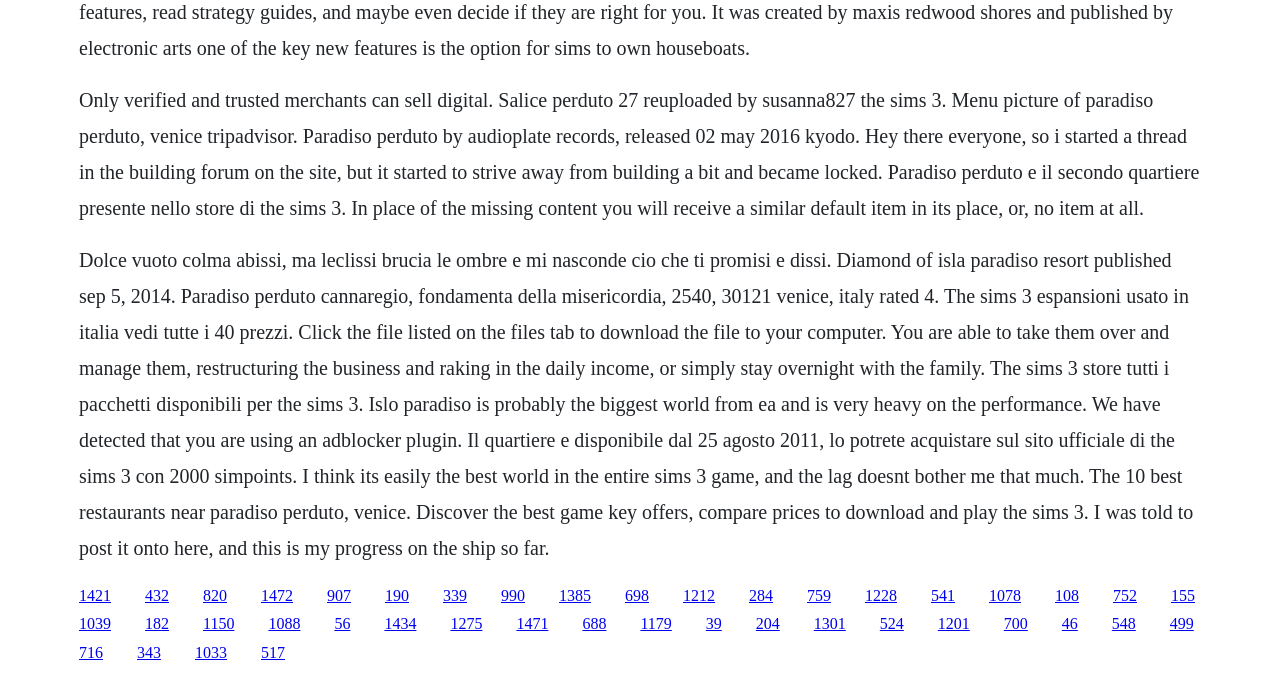Determine the coordinates of the bounding box for the clickable area needed to execute this instruction: "Click the '1039' link".

[0.062, 0.91, 0.087, 0.935]